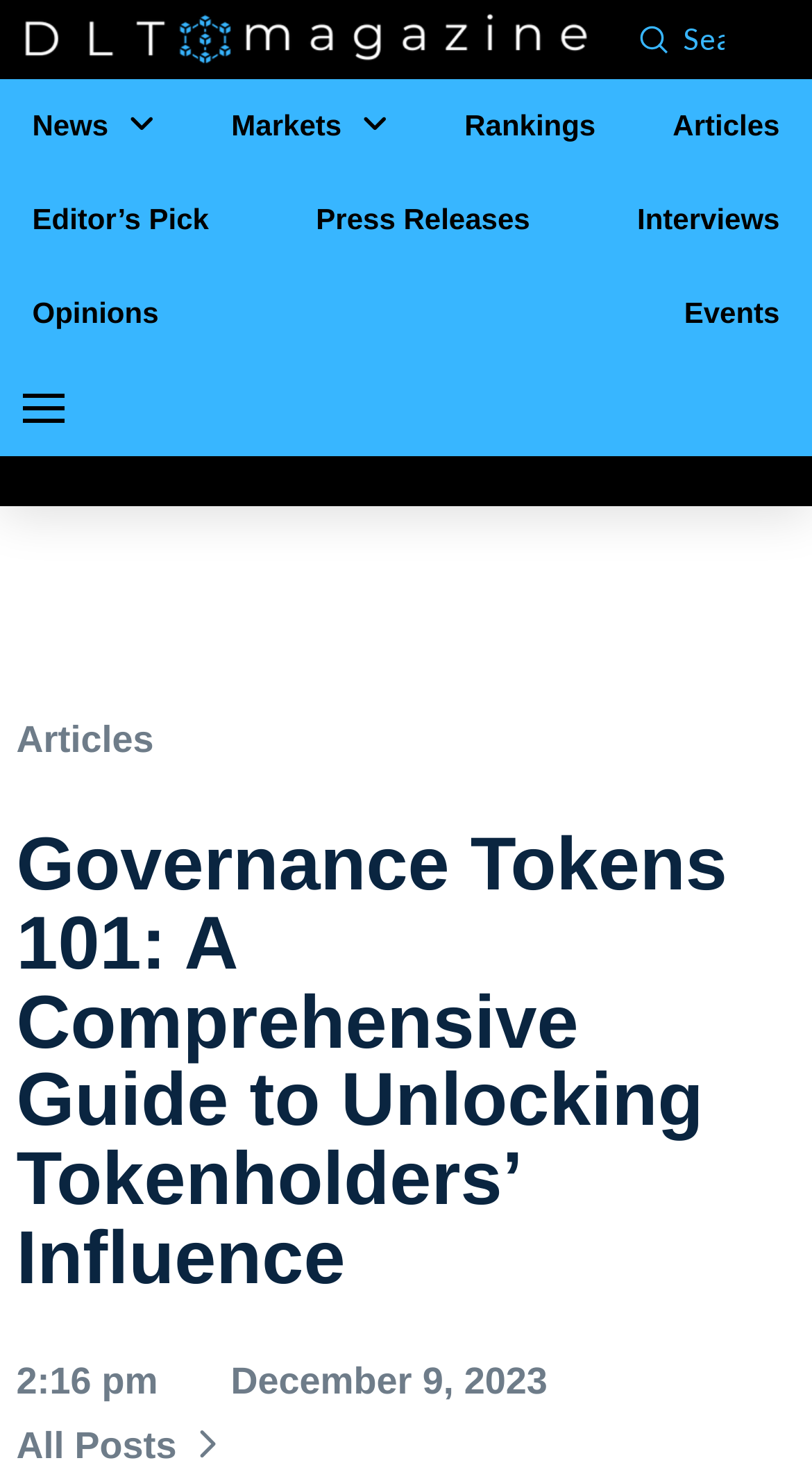Locate and extract the text of the main heading on the webpage.

Governance Tokens 101: A Comprehensive Guide to Unlocking Tokenholders’ Influence